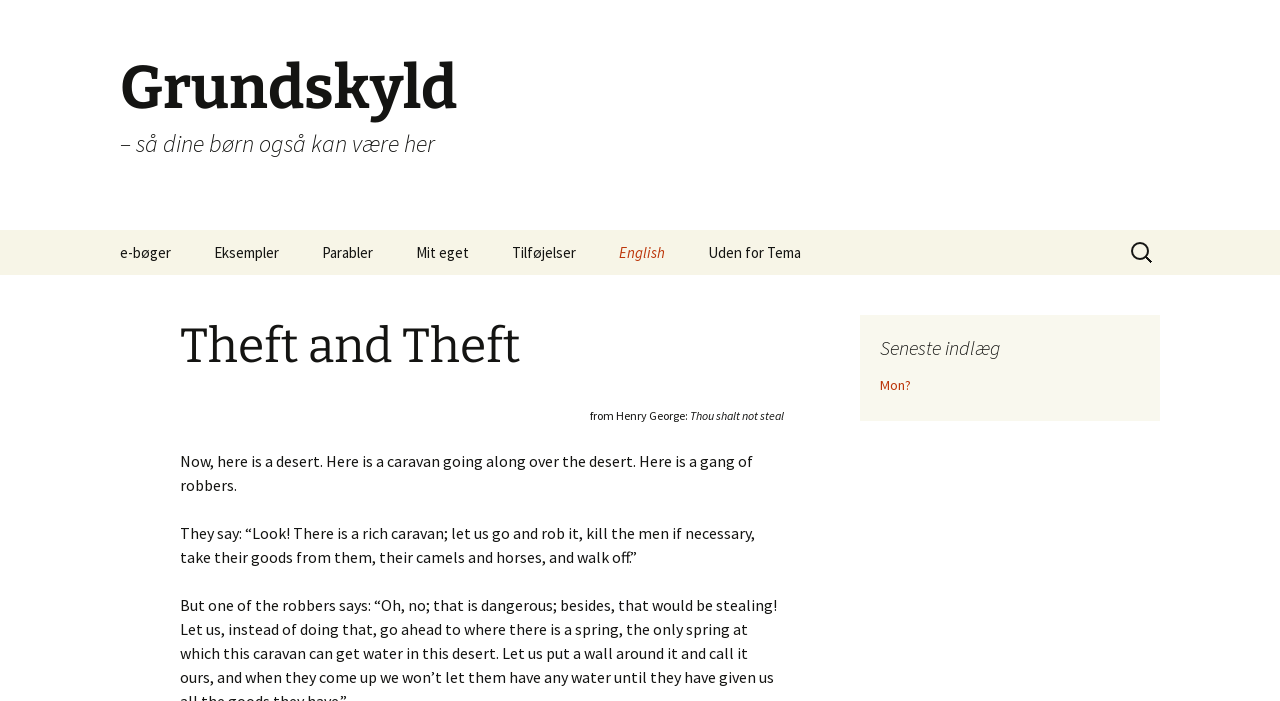Please identify the coordinates of the bounding box for the clickable region that will accomplish this instruction: "Search for something".

[0.88, 0.33, 0.906, 0.391]